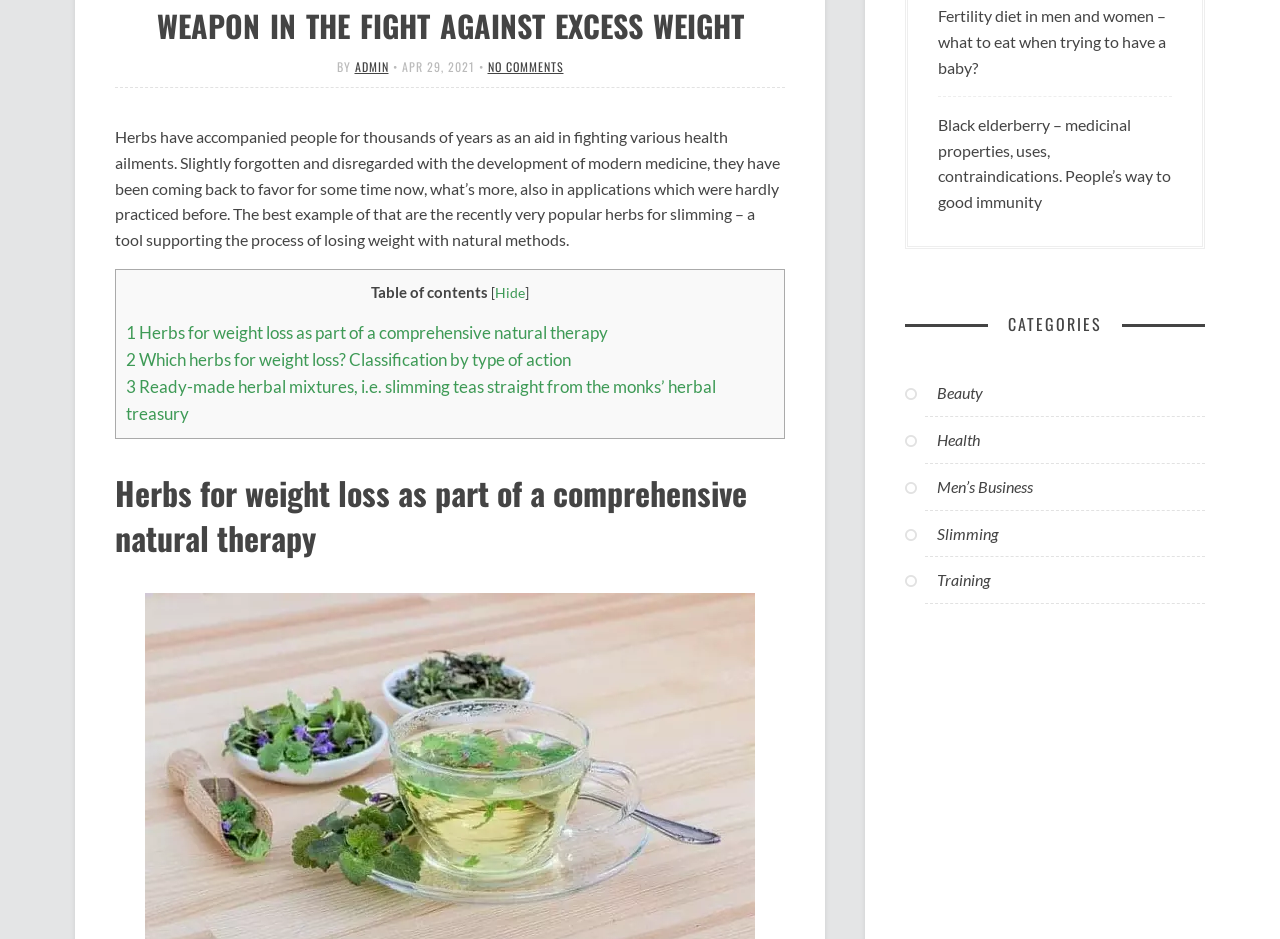From the webpage screenshot, predict the bounding box of the UI element that matches this description: "Men’s Business".

[0.732, 0.508, 0.807, 0.528]